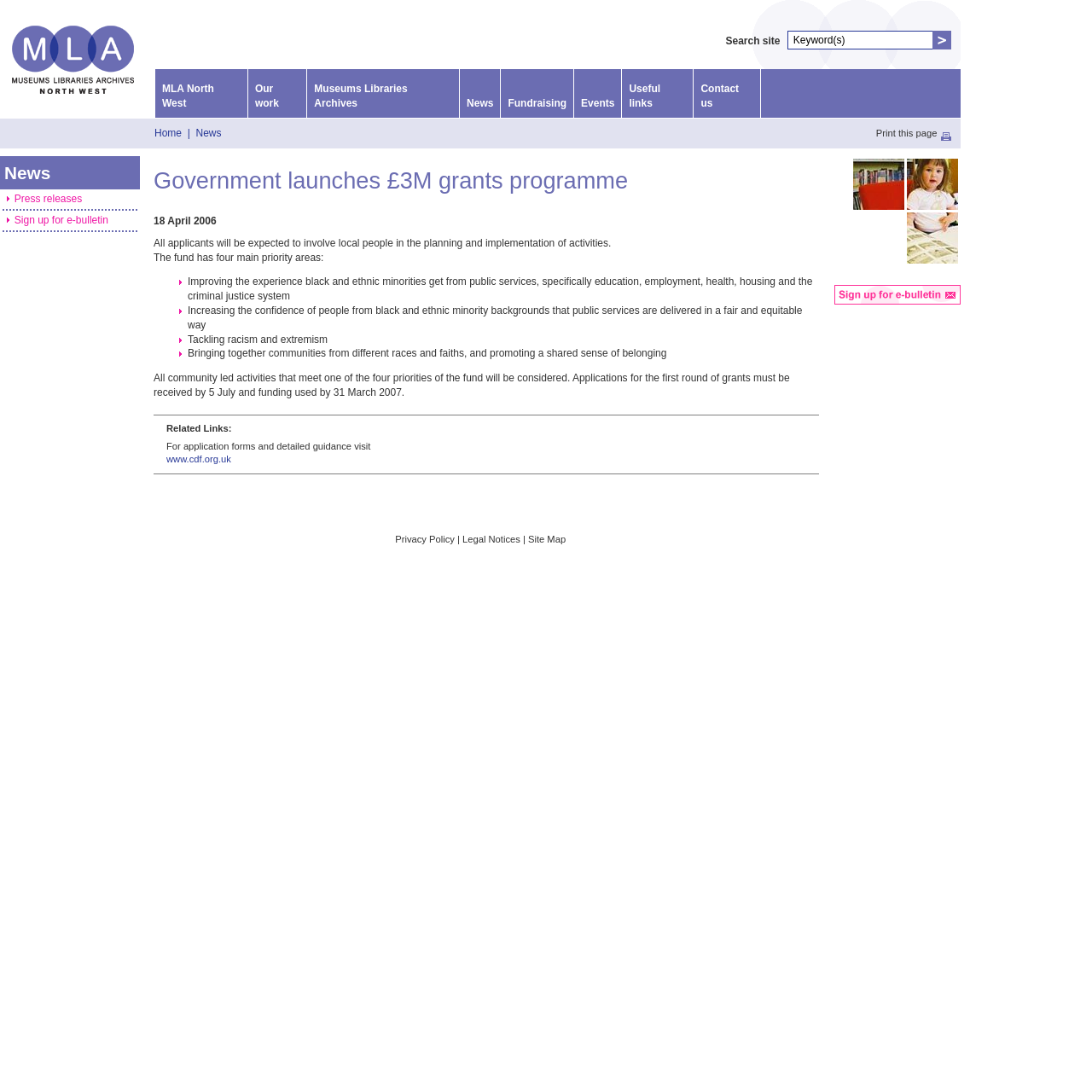Give a concise answer using only one word or phrase for this question:
What is the purpose of the £3M grants programme?

Improving public services for minorities